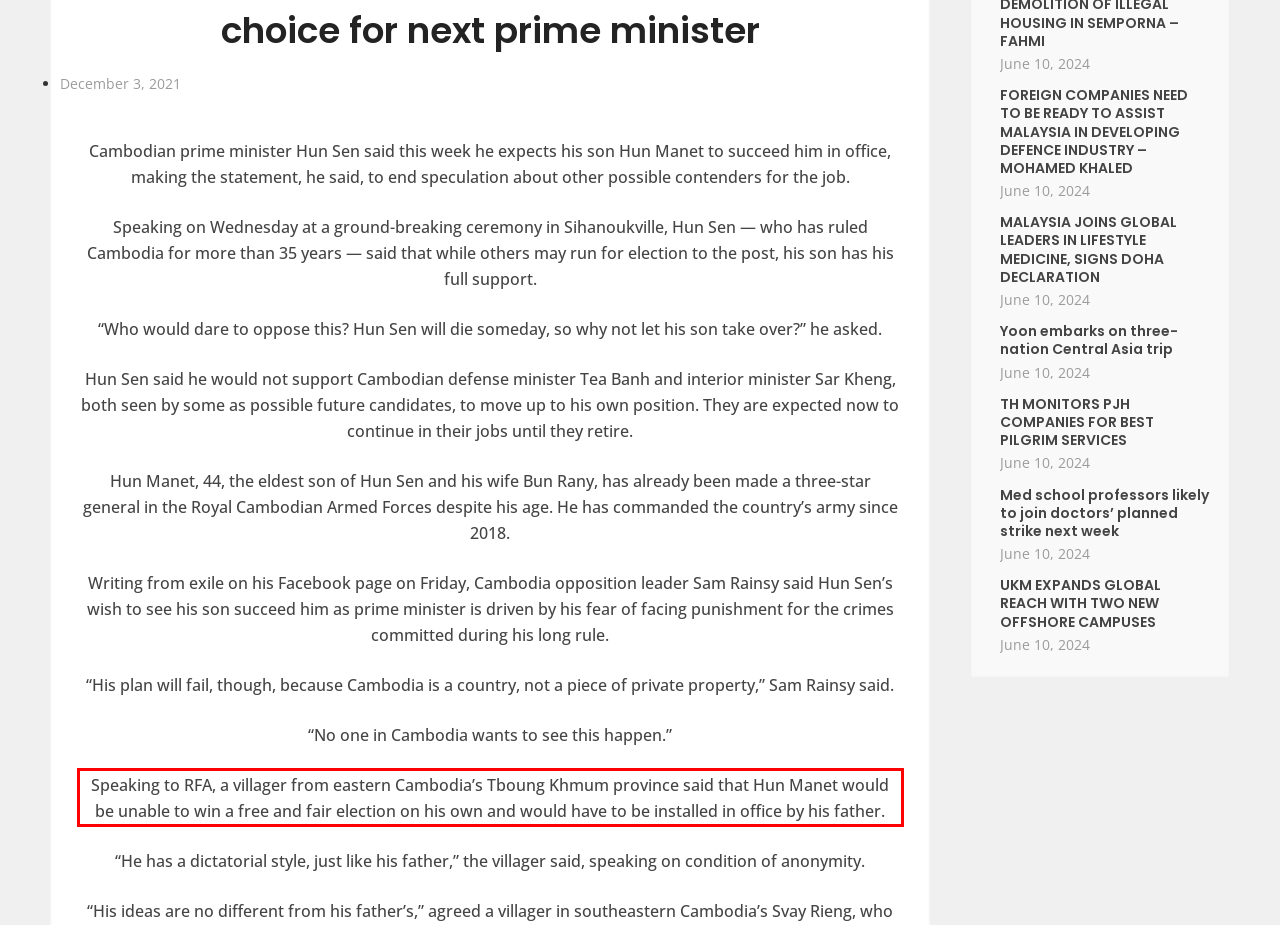Please look at the webpage screenshot and extract the text enclosed by the red bounding box.

Speaking to RFA, a villager from eastern Cambodia’s Tboung Khmum province said that Hun Manet would be unable to win a free and fair election on his own and would have to be installed in office by his father.